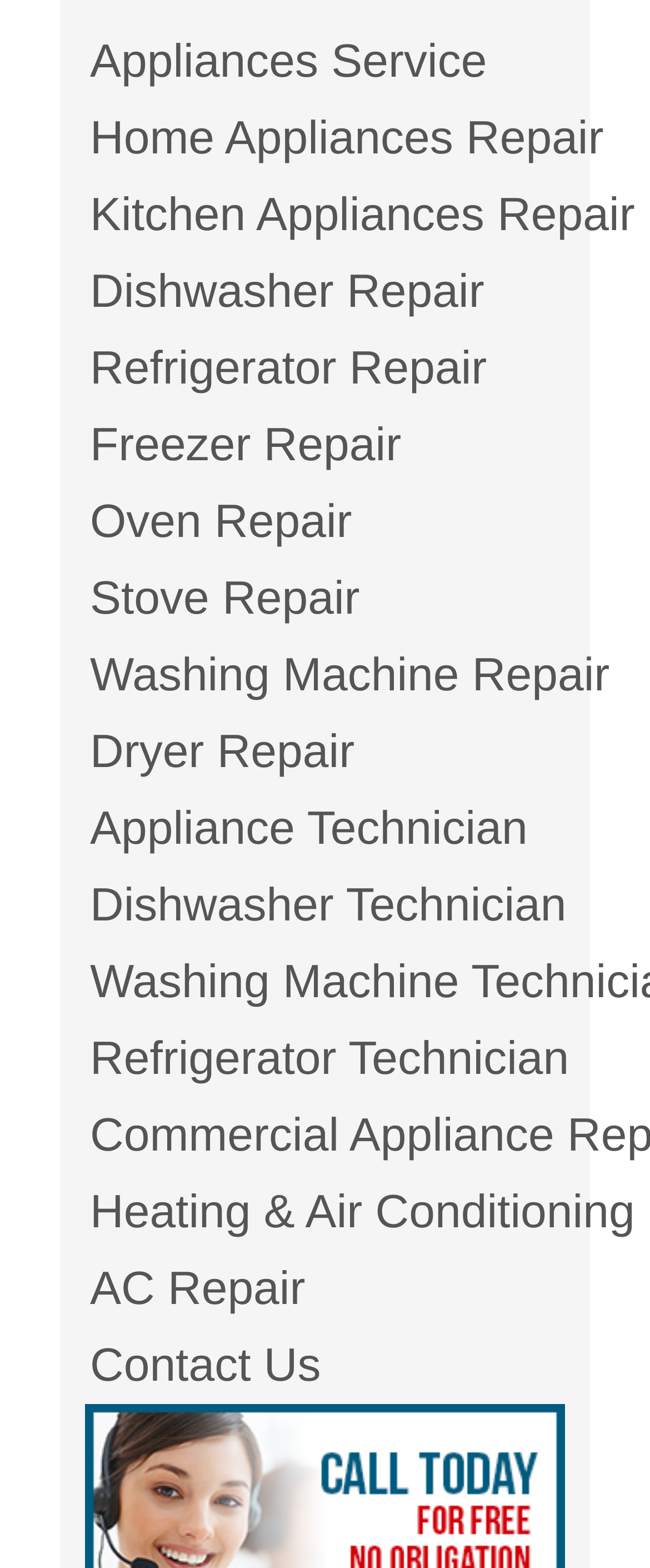Find the bounding box coordinates of the element you need to click on to perform this action: 'Contact Us'. The coordinates should be represented by four float values between 0 and 1, in the format [left, top, right, bottom].

[0.131, 0.846, 0.869, 0.895]